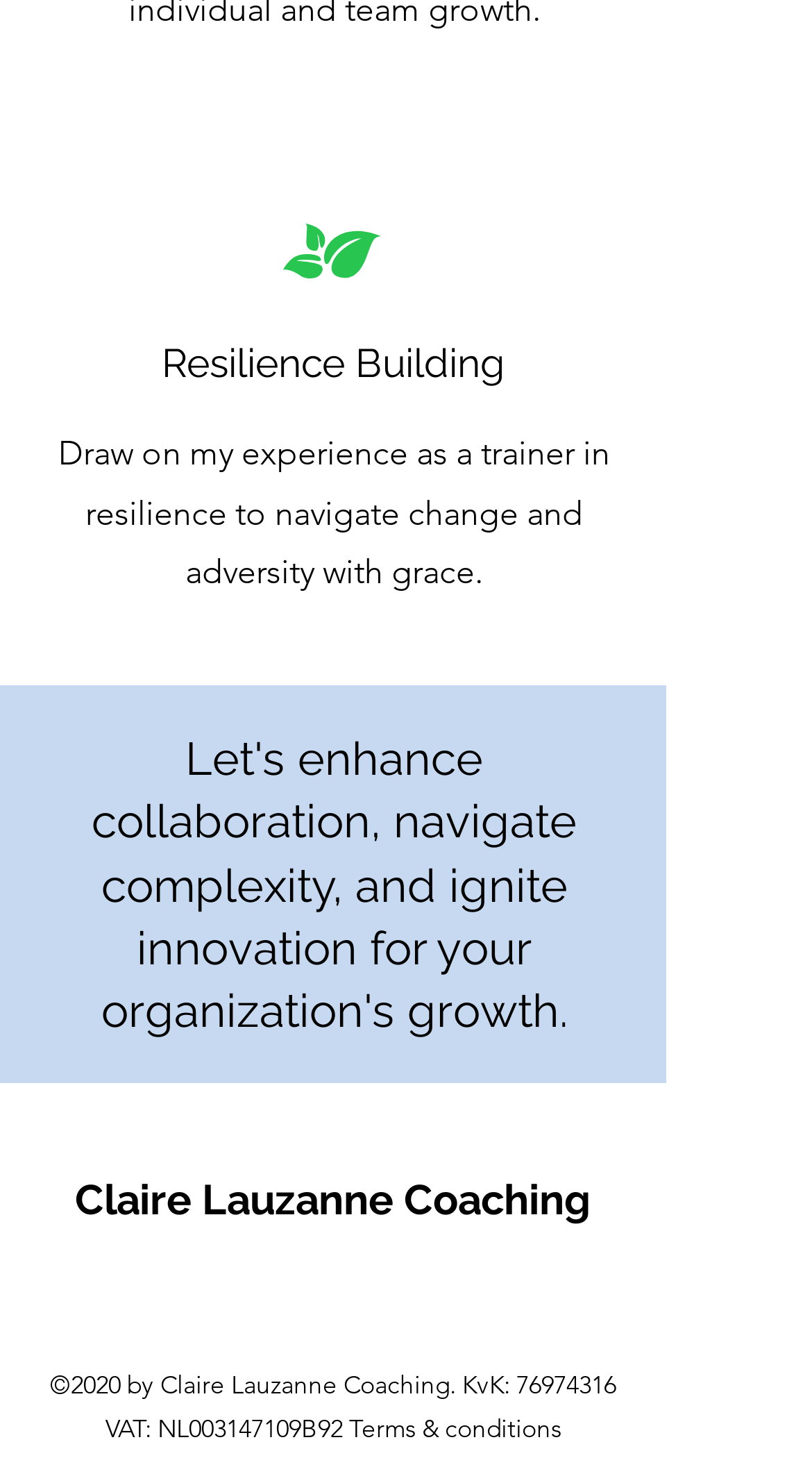What is the purpose of the coaching service?
Answer with a single word or phrase by referring to the visual content.

Resilience building